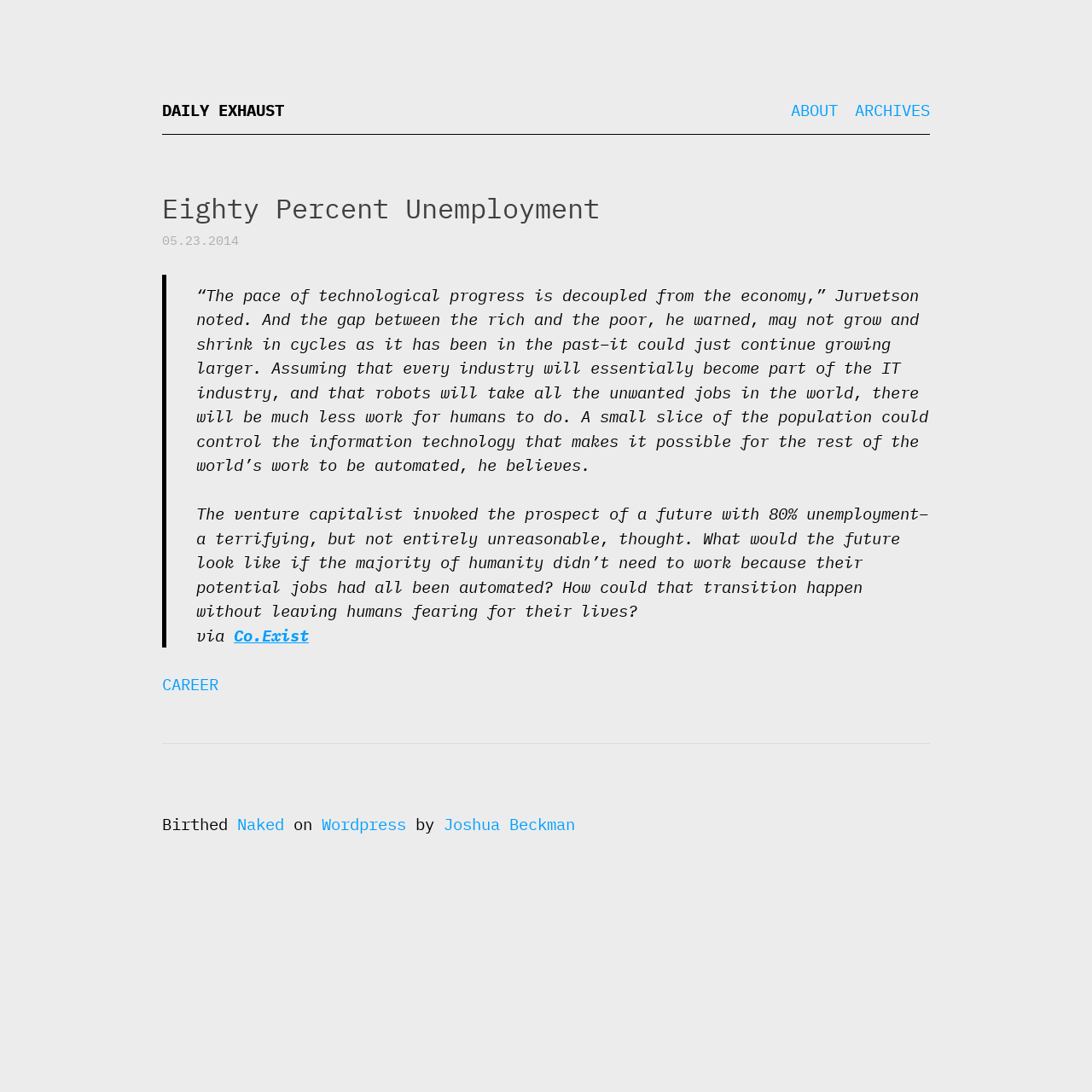What is the topic of the article?
Answer the question based on the image using a single word or a brief phrase.

Automation and unemployment